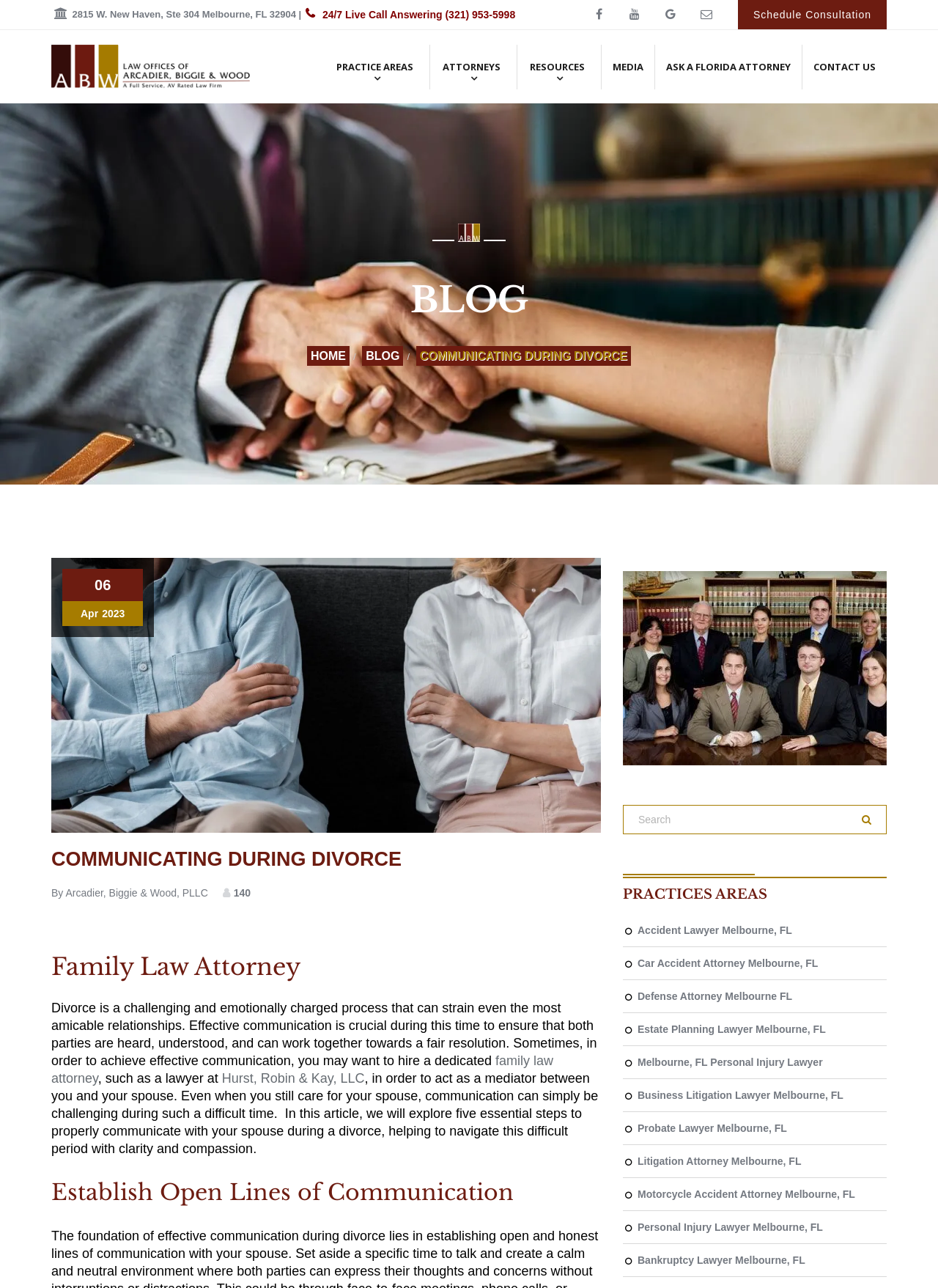Identify the bounding box for the given UI element using the description provided. Coordinates should be in the format (top-left x, top-left y, bottom-right x, bottom-right y) and must be between 0 and 1. Here is the description: Hurst, Robin & Kay, LLC

[0.237, 0.832, 0.389, 0.843]